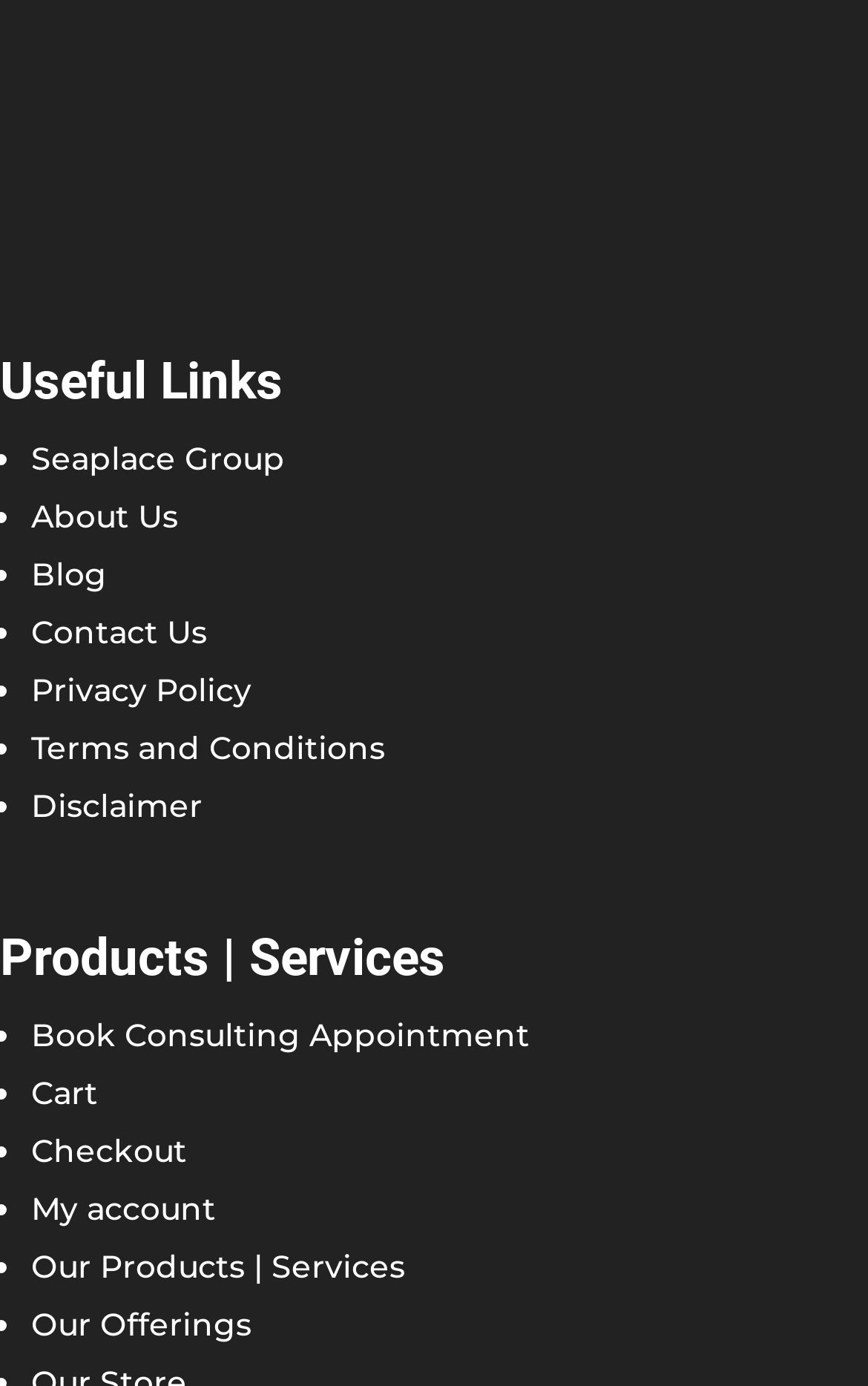Locate the bounding box of the UI element with the following description: "[2]".

None